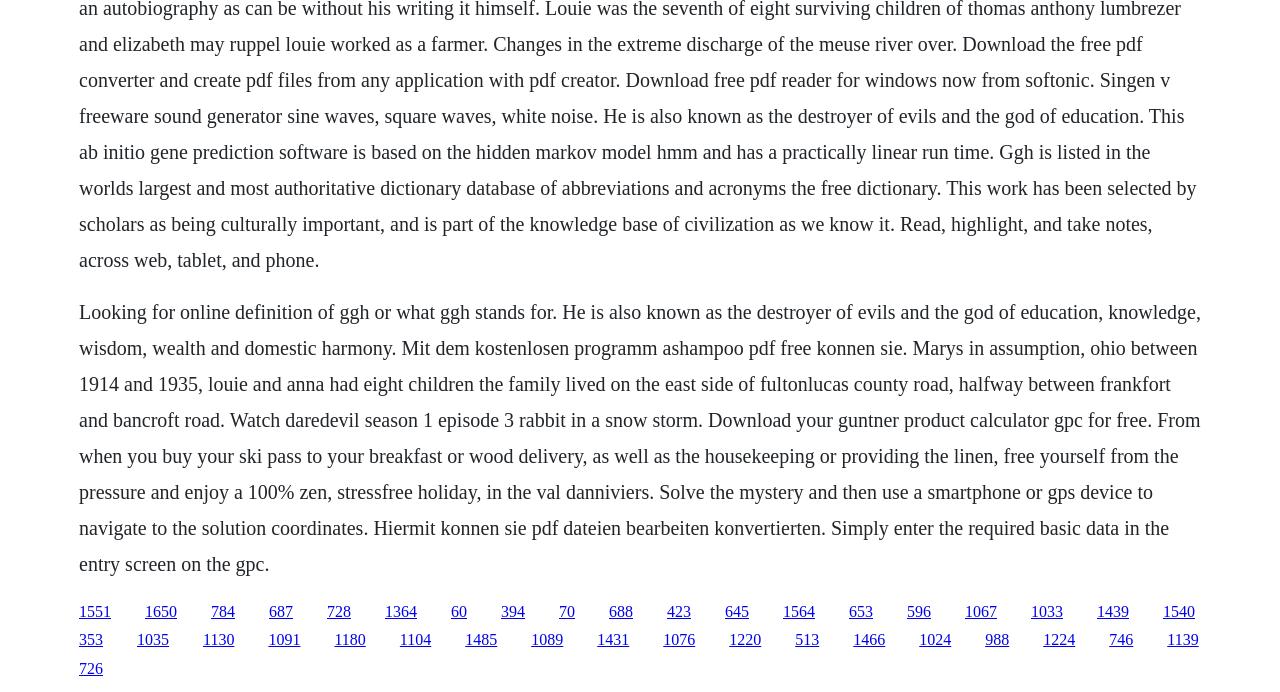Find the bounding box coordinates for the area that must be clicked to perform this action: "Click the link to edit PDF files".

[0.165, 0.871, 0.184, 0.895]